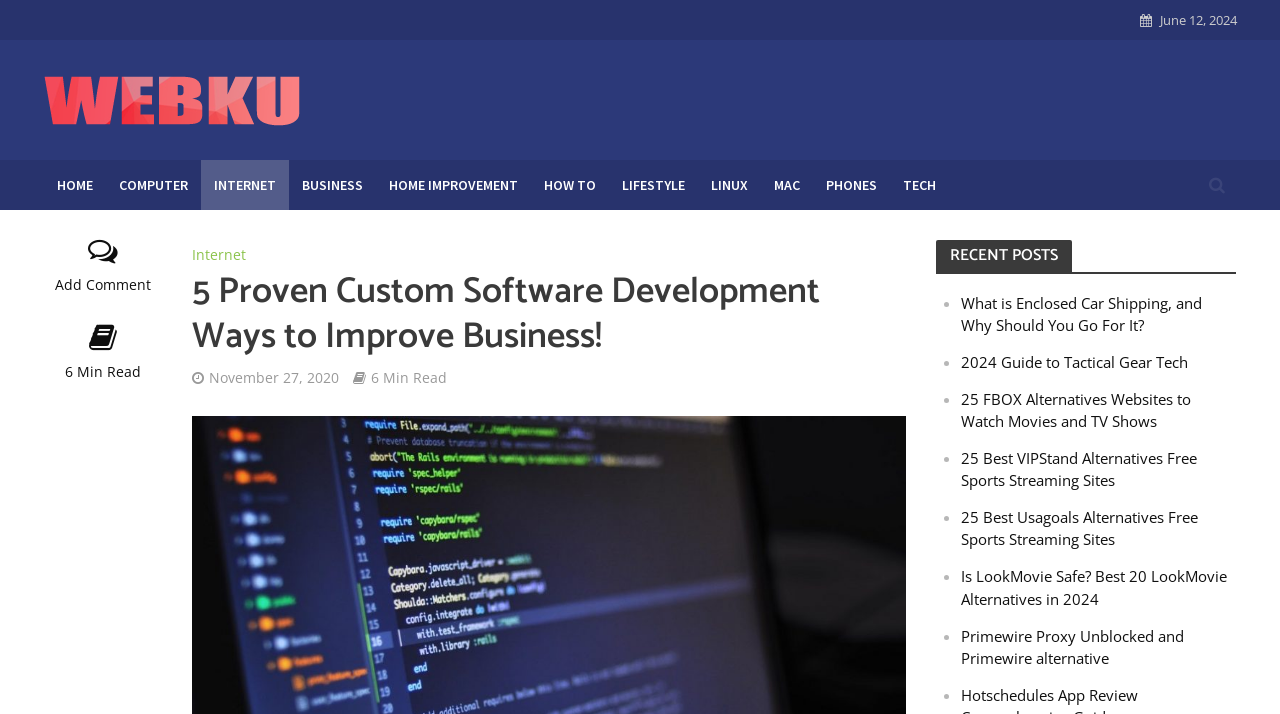Provide the bounding box coordinates for the UI element that is described as: "Add Comment".

[0.034, 0.336, 0.127, 0.416]